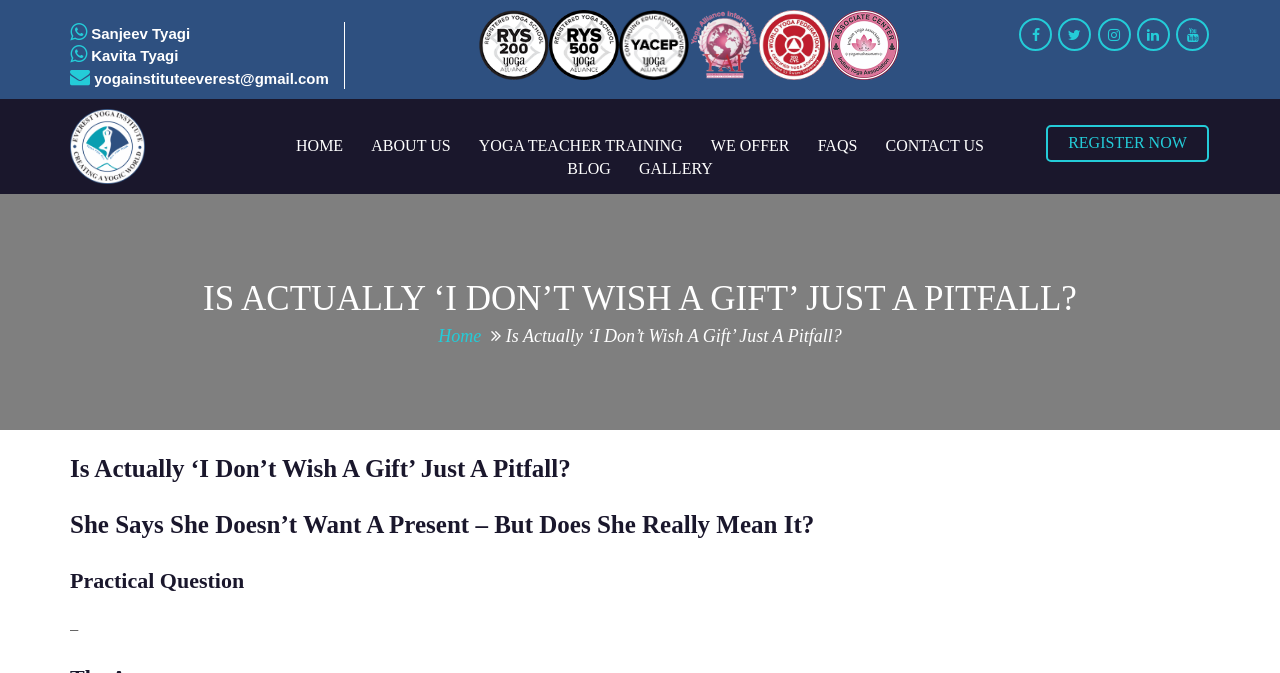Pinpoint the bounding box coordinates of the clickable element to carry out the following instruction: "go to the 'REGISTER NOW' page."

[0.817, 0.186, 0.944, 0.241]